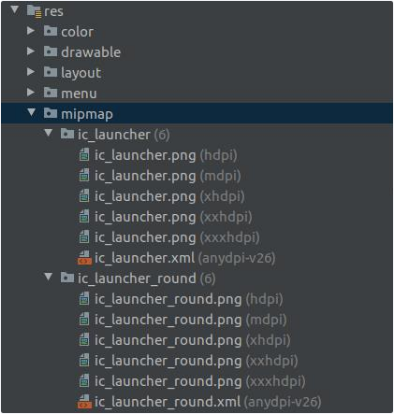Generate an in-depth description of the visual content.

The image displays a file structure related to Android application development, specifically within the "res/mipmap" directory. It illustrates the organization of launcher icons for various screen densities, including folders for both regular and round icons, labeled as "ic_launcher" and "ic_launcher_round." Each category contains multiple versions of image files, such as "ic_launcher.png" and "ic_launcher_round.png," tailored for different pixel densities (hdpi, mdpi, xhdpi, and xxxhdpi). This structure is essential for developers aiming to customize app icons to ensure they display correctly on diverse Android devices. The accompanying instruction emphasizes the significance of this organization for effective application branding and user experience.